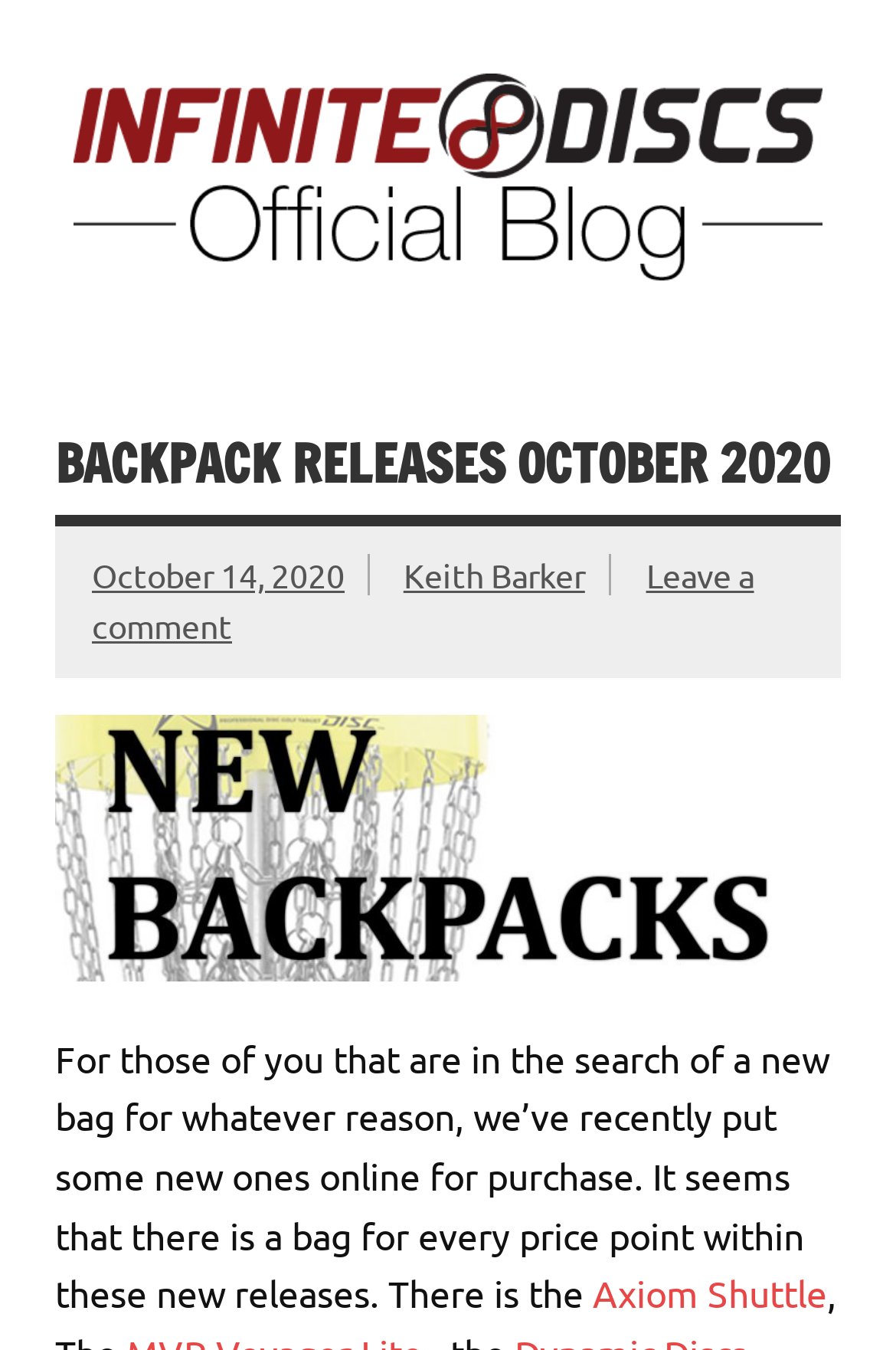What is the author of the current article?
Please ensure your answer to the question is detailed and covers all necessary aspects.

I found a link with the text 'Keith Barker' which is likely the author of the current article. This link is located below the article title and above the article content.